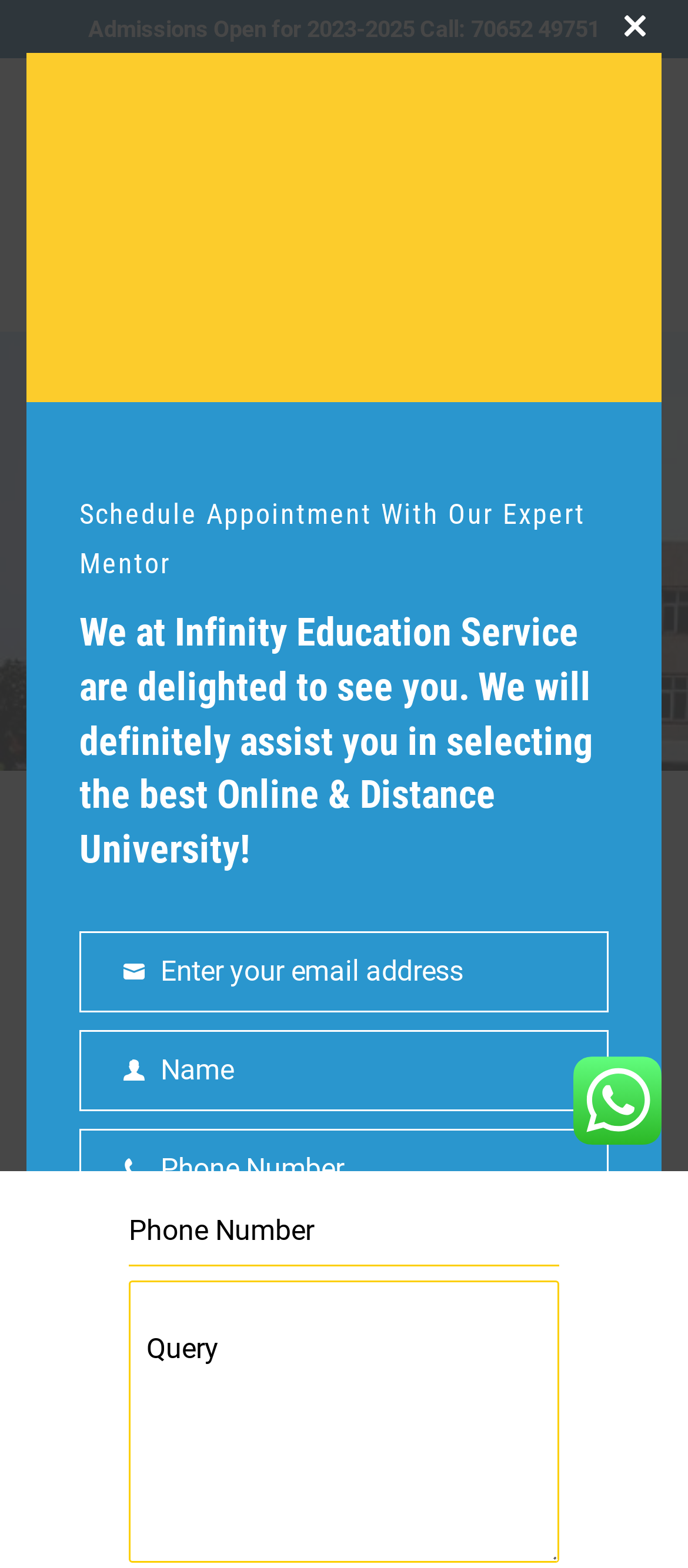Using the provided element description: "parent_node: Phone Number name="phone"", determine the bounding box coordinates of the corresponding UI element in the screenshot.

[0.115, 0.72, 0.885, 0.772]